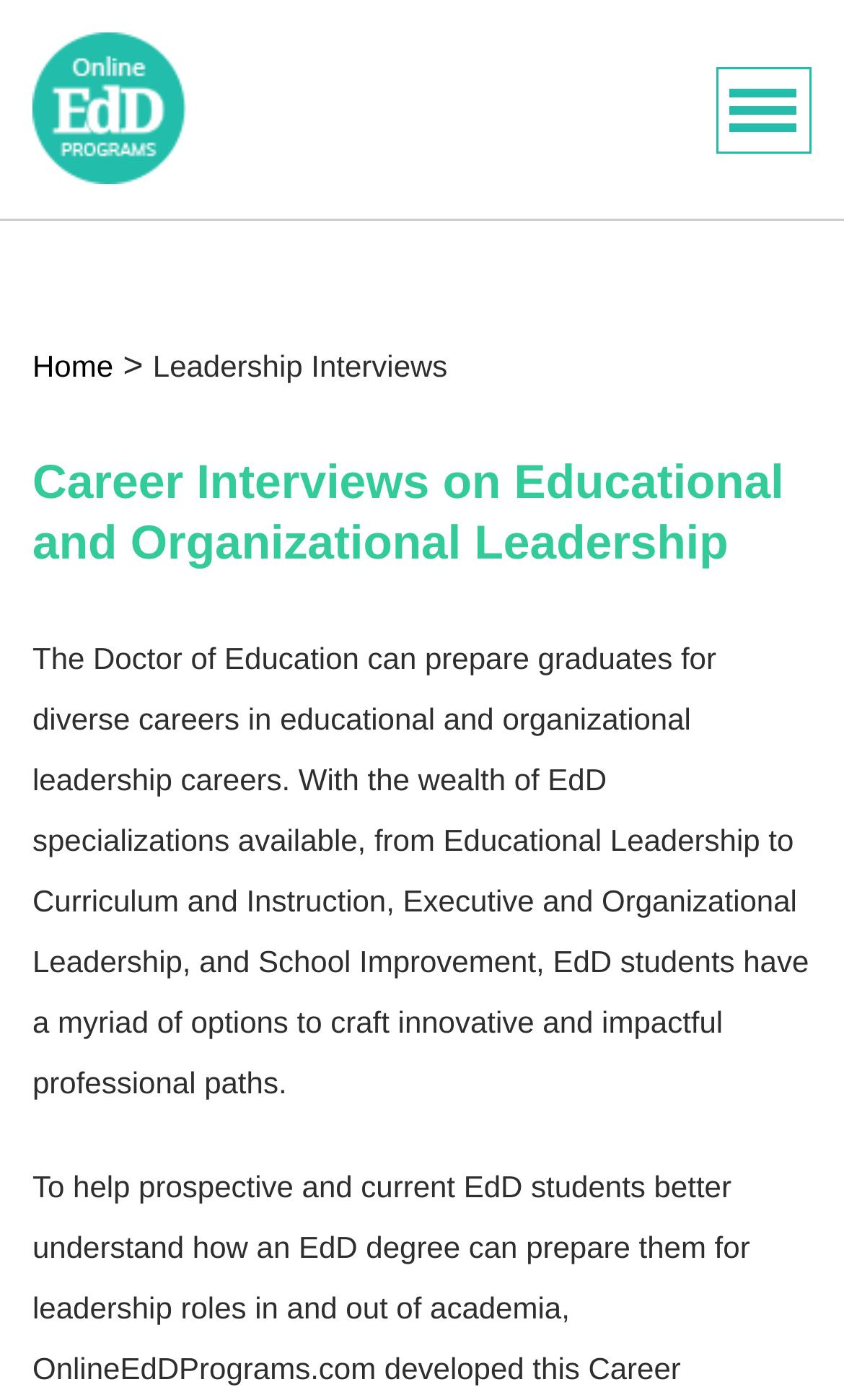Please provide a one-word or short phrase answer to the question:
What is the focus of the webpage?

Career interviews